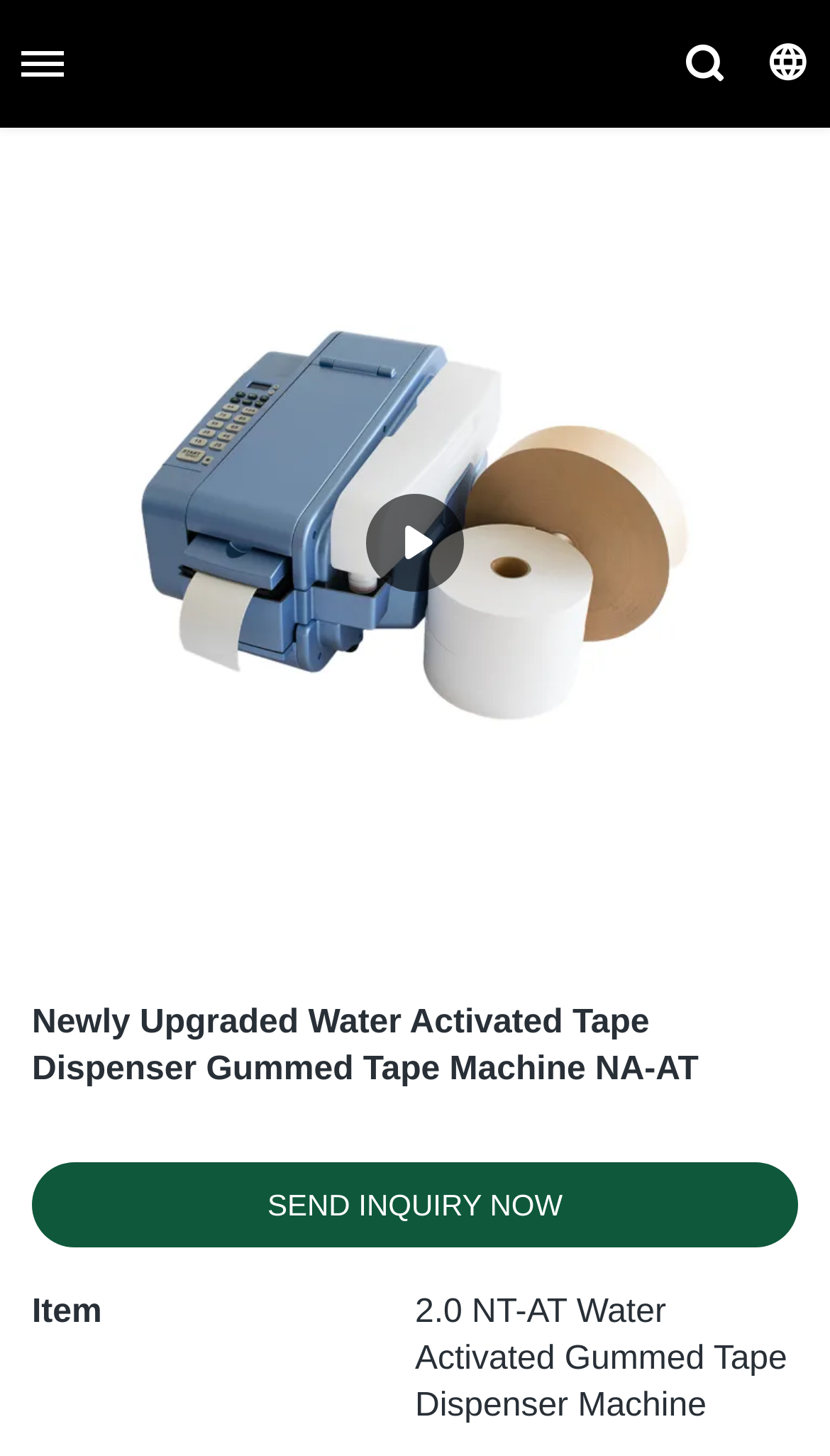What is the name of the product?
Please provide a detailed and comprehensive answer to the question.

I determined the name of the product by looking at the heading element on the webpage, which mentions the full name of the product.